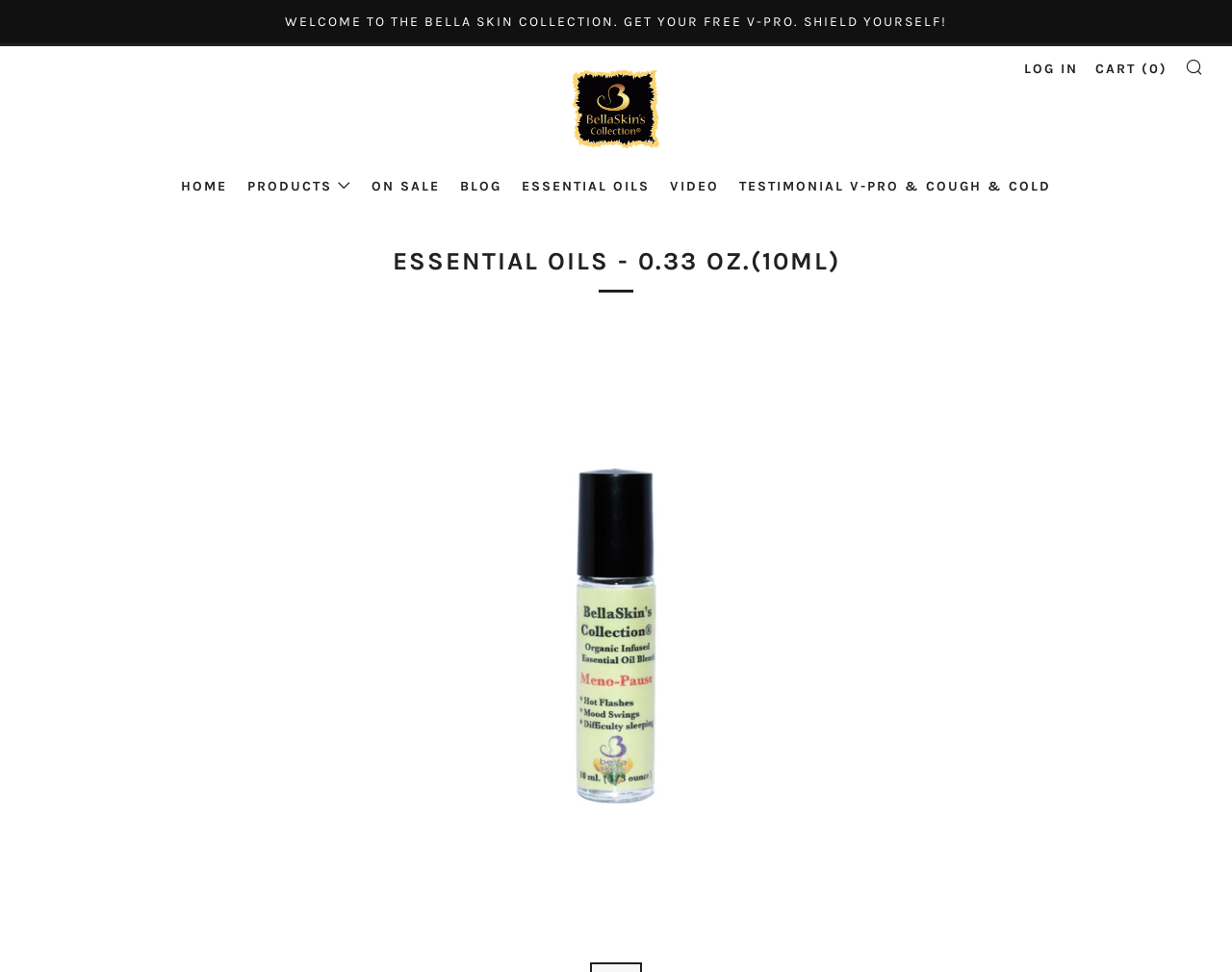Give a one-word or one-phrase response to the question:
What is the purpose of the 'LOG IN' link?

To log in to an account